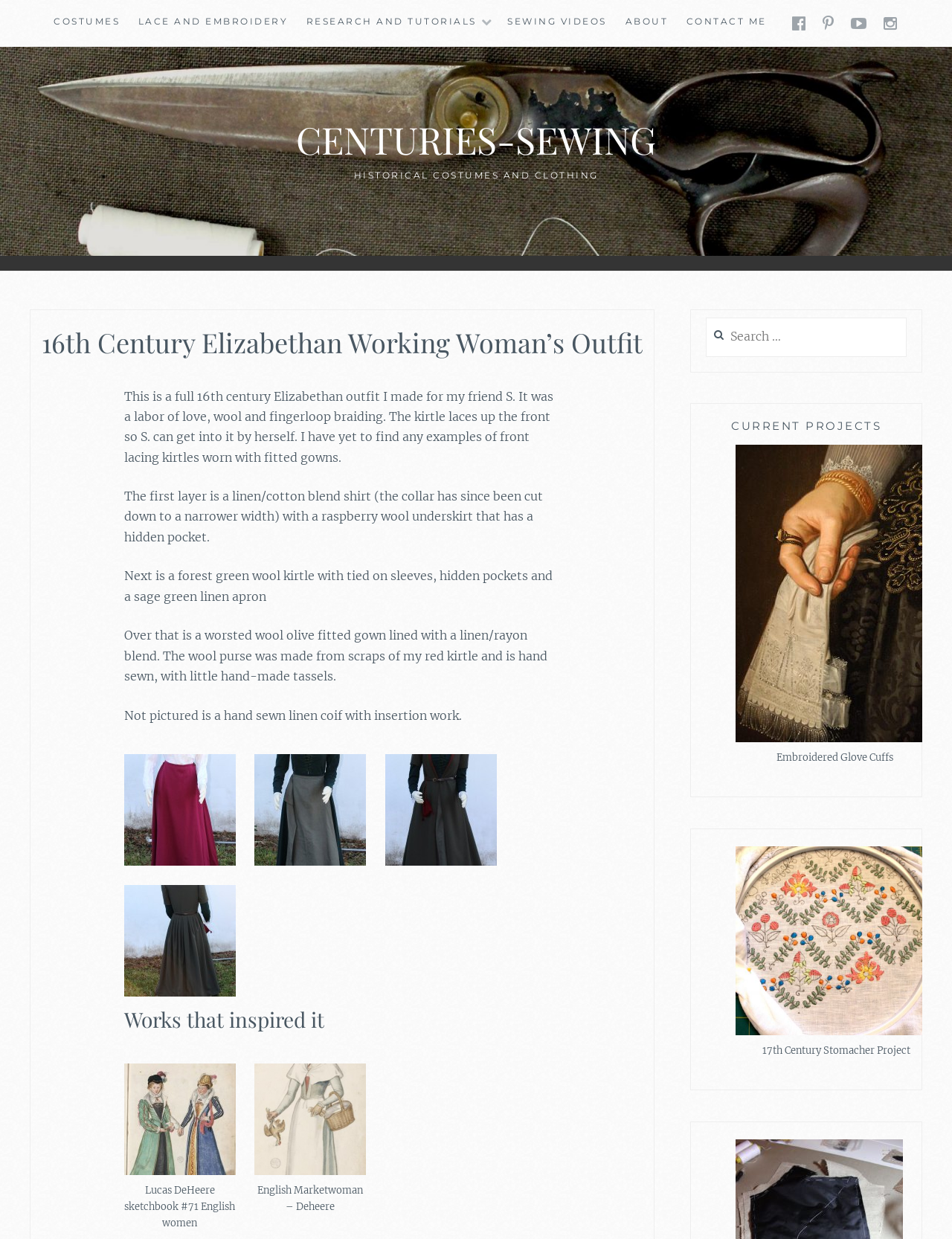Identify the bounding box coordinates for the UI element that matches this description: "Research and Tutorials".

[0.322, 0.012, 0.501, 0.025]